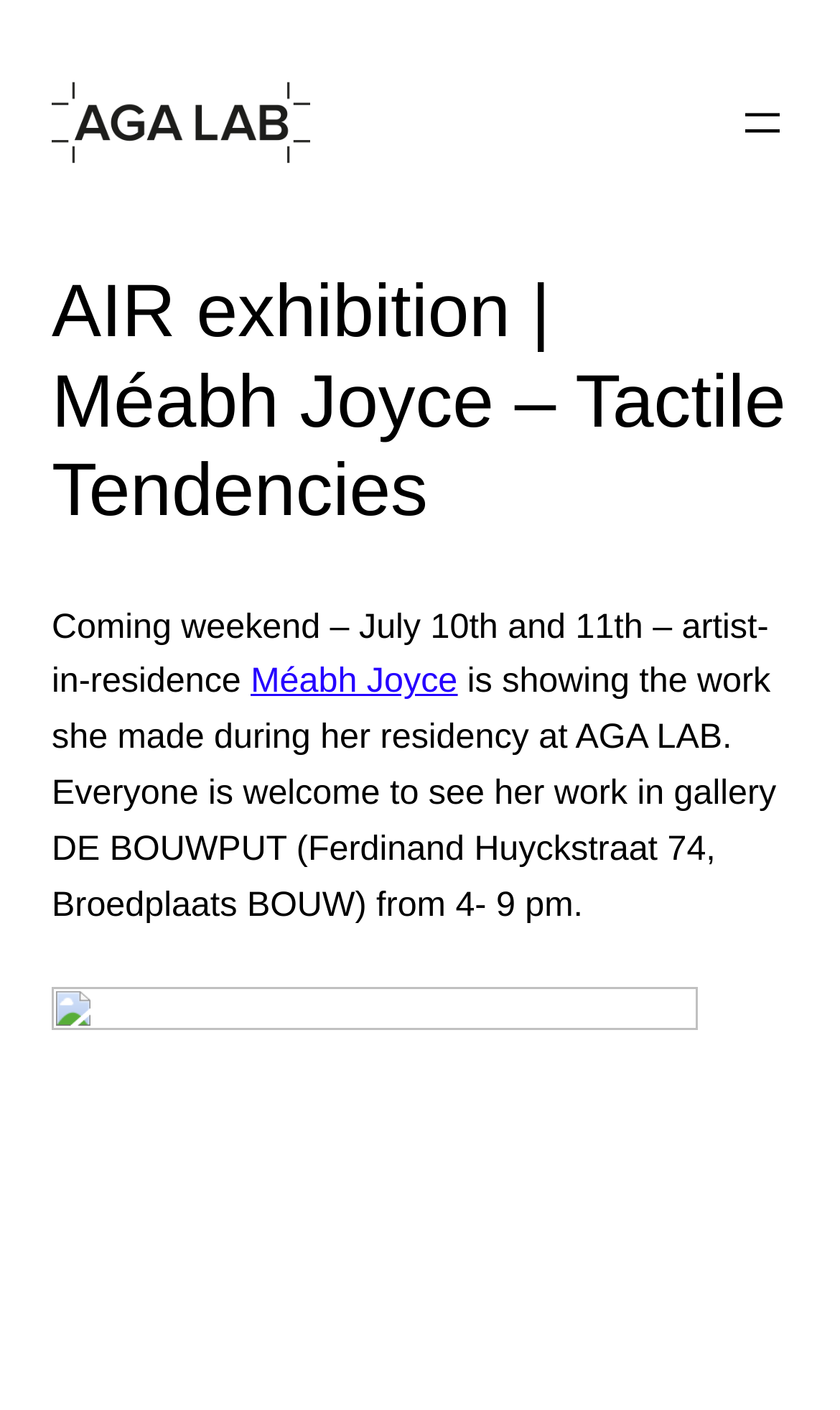Provide the bounding box coordinates in the format (top-left x, top-left y, bottom-right x, bottom-right y). All values are floating point numbers between 0 and 1. Determine the bounding box coordinate of the UI element described as: aria-label="Open menu"

[0.877, 0.069, 0.938, 0.106]